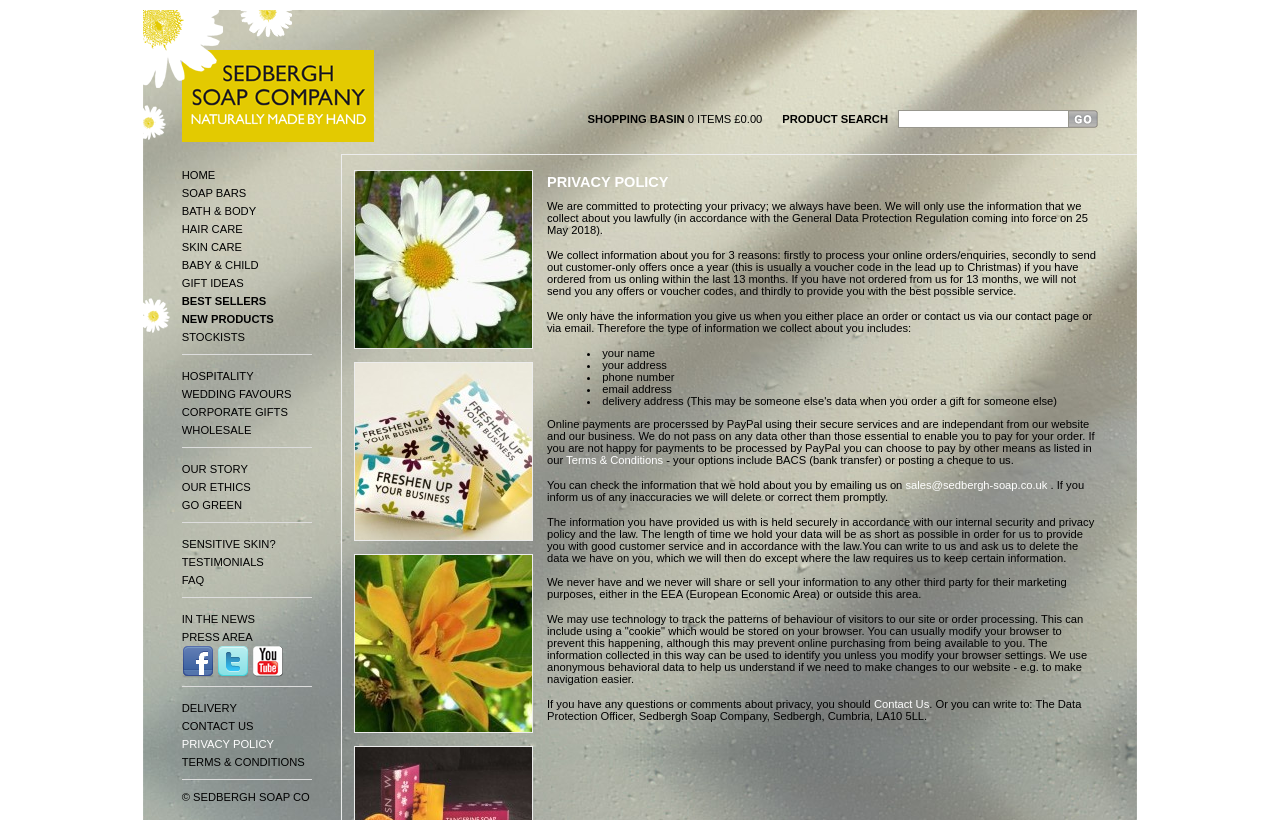Given the description of a UI element: "sales@sedbergh-soap.co.uk", identify the bounding box coordinates of the matching element in the webpage screenshot.

[0.707, 0.584, 0.818, 0.599]